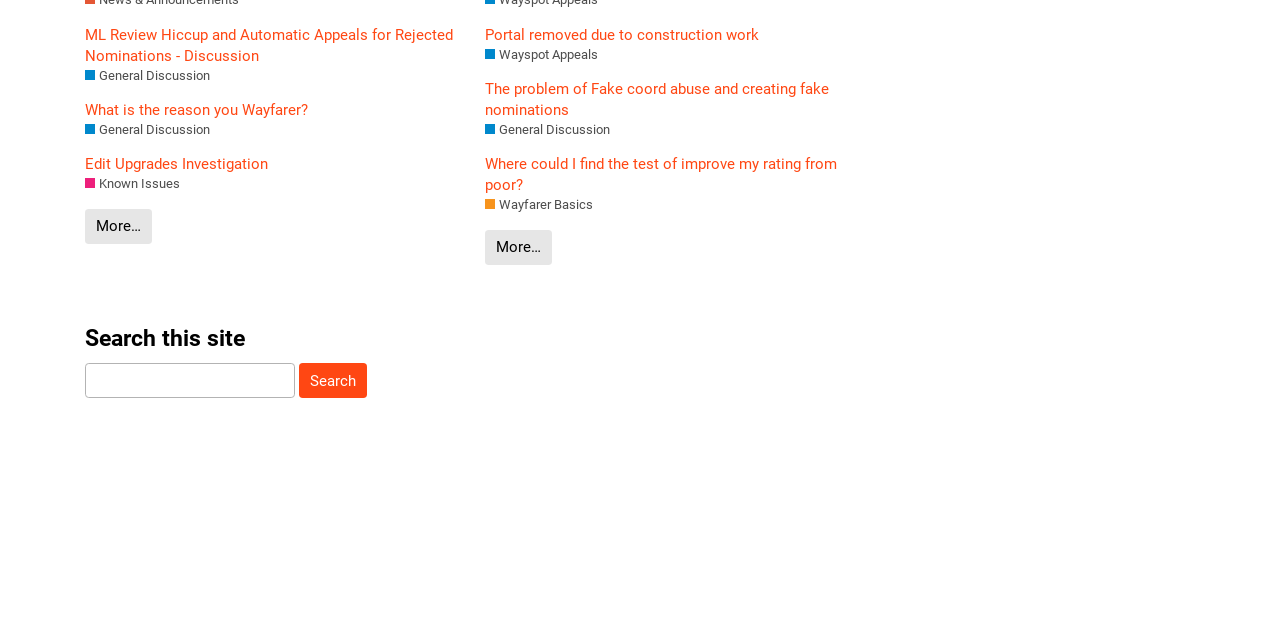For the following element description, predict the bounding box coordinates in the format (top-left x, top-left y, bottom-right x, bottom-right y). All values should be floating point numbers between 0 and 1. Description: Search

[0.234, 0.568, 0.286, 0.622]